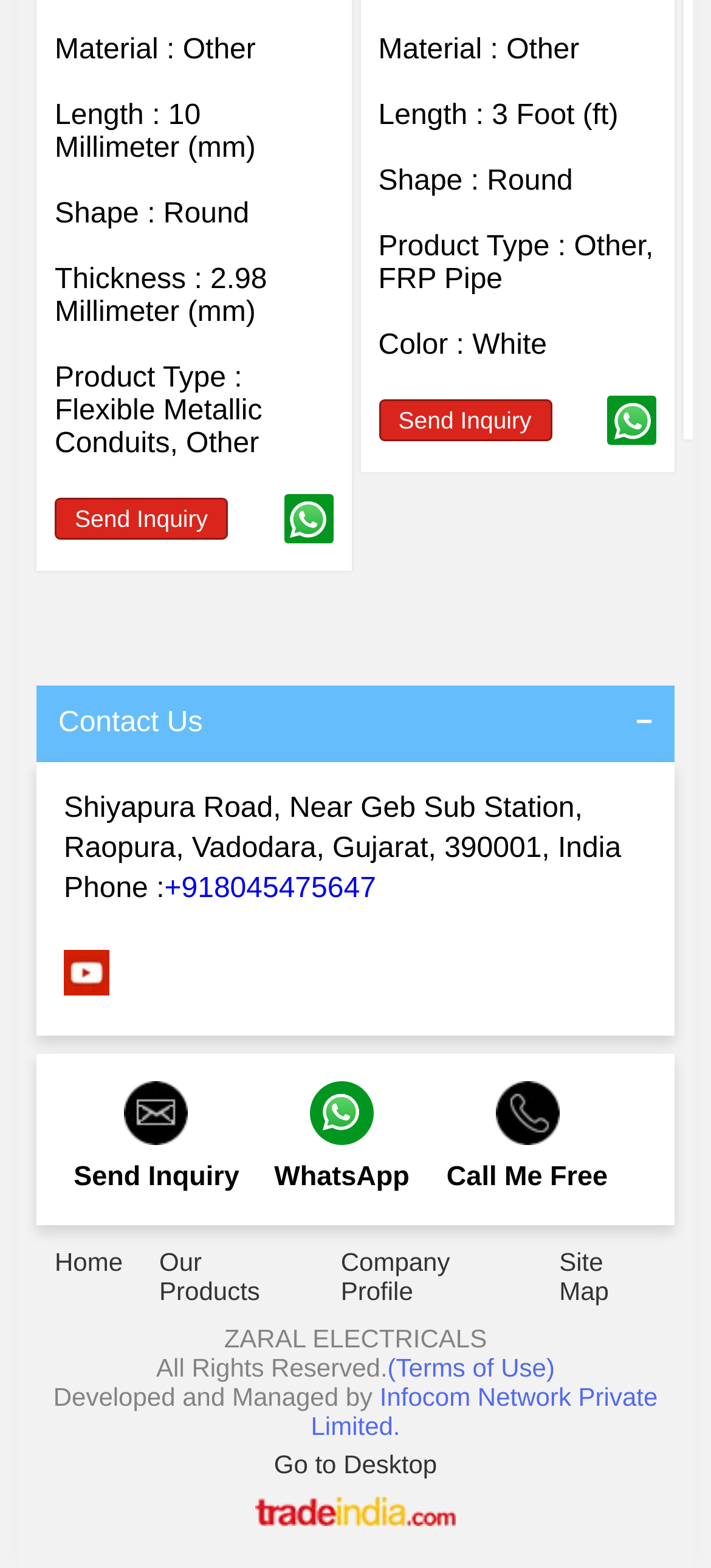Answer briefly with one word or phrase:
How can I contact the company?

Phone or WhatsApp